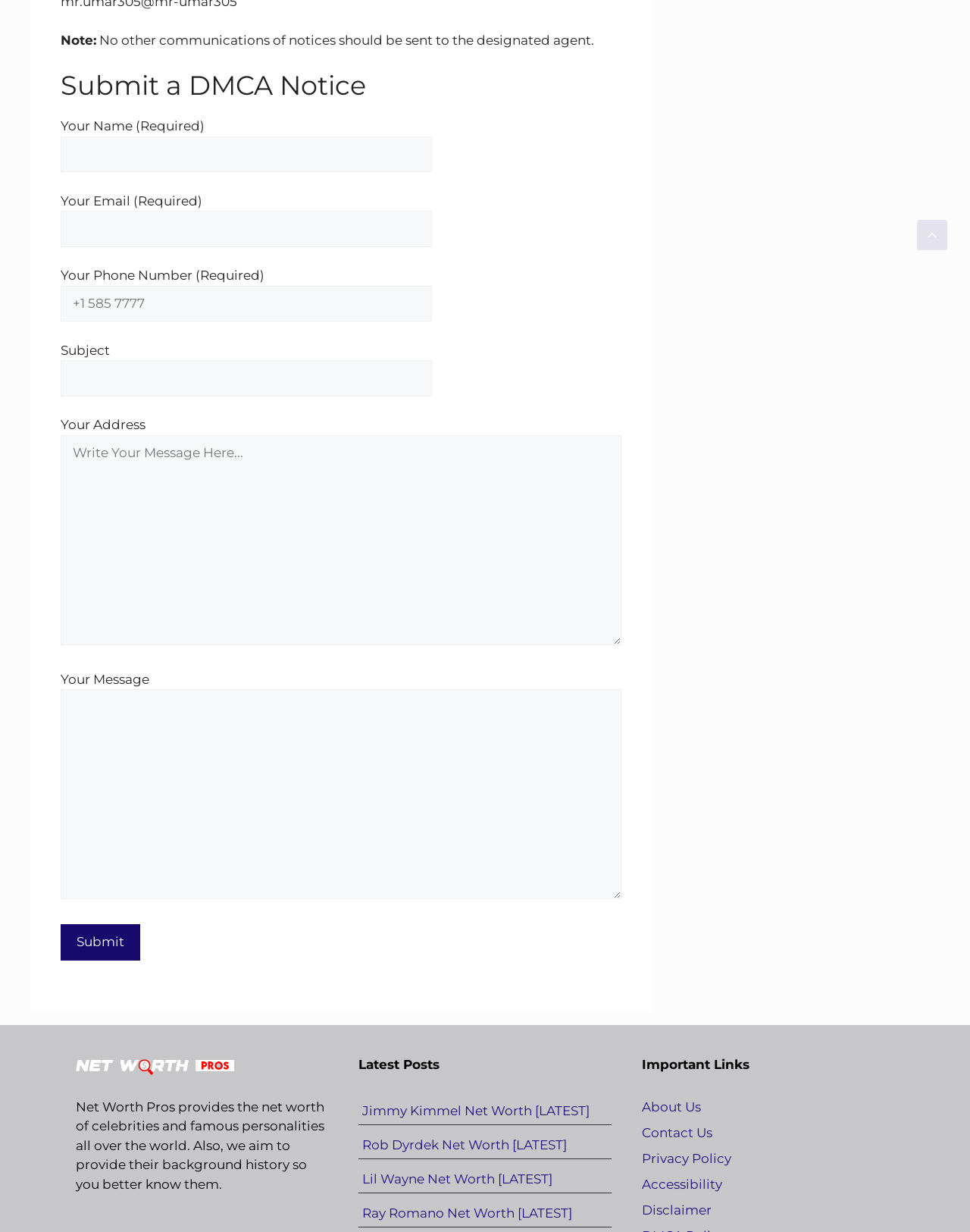Determine the bounding box coordinates of the area to click in order to meet this instruction: "Enter your email".

[0.062, 0.171, 0.445, 0.2]